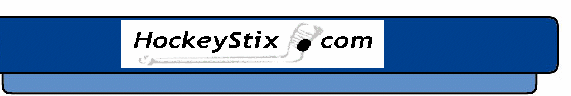Offer a detailed explanation of the image.

The image features a logo and header for the website "HockeyStix.com," which specializes in products related to hockey. The design includes a graphical element that resembles a hockey stick, prominently illustrated above the website name. The background is colored in a striking blue, creating a vibrant contrast that enhances the visibility of the logo and text. This logo reflects the sporty and dynamic nature of the brand, appealing to hockey enthusiasts and emphasizing the site's focus on hockey-themed furniture and accessories.